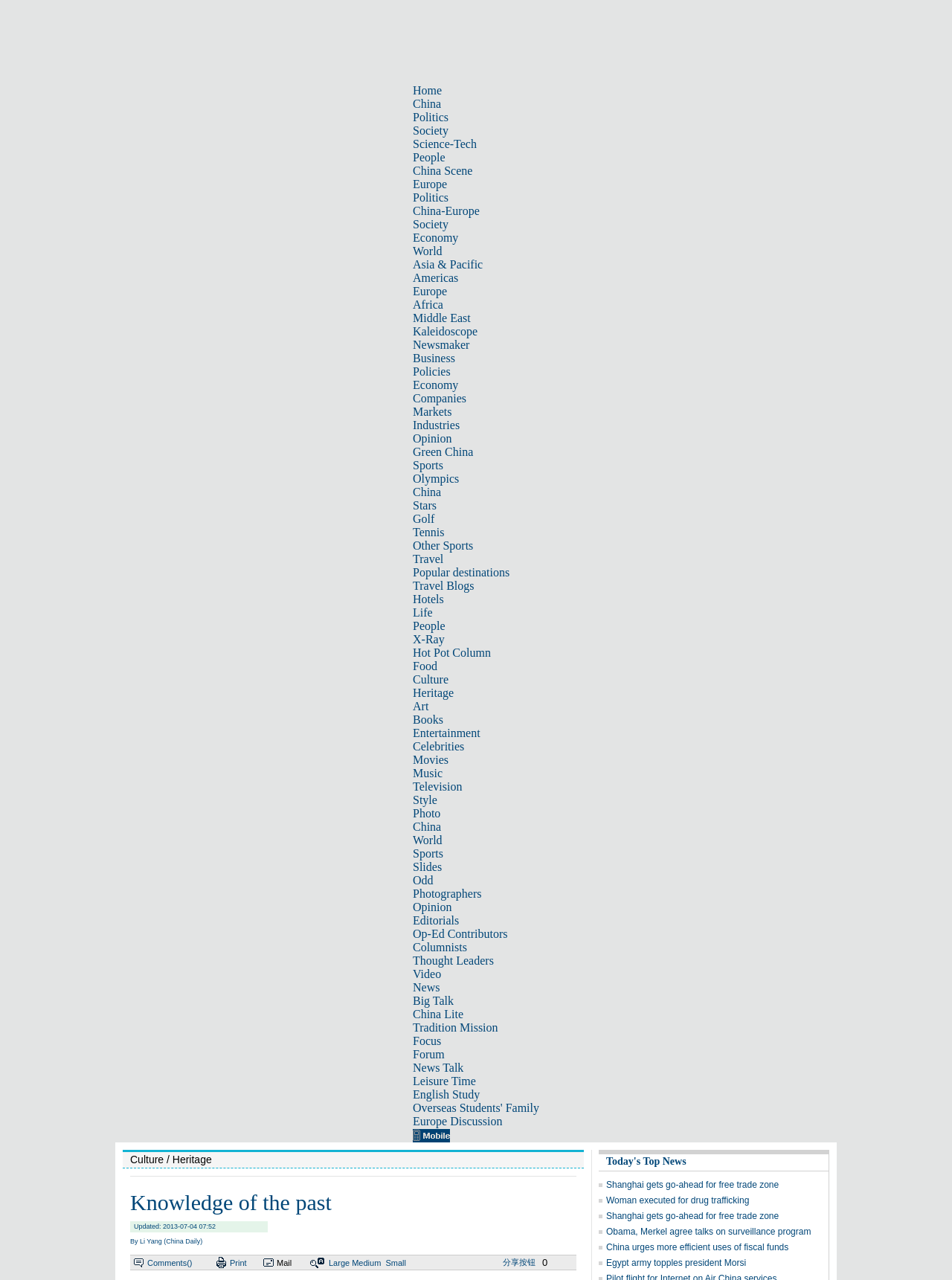What is the category of the link 'Kaleidoscope'?
Please answer the question with a single word or phrase, referencing the image.

Society